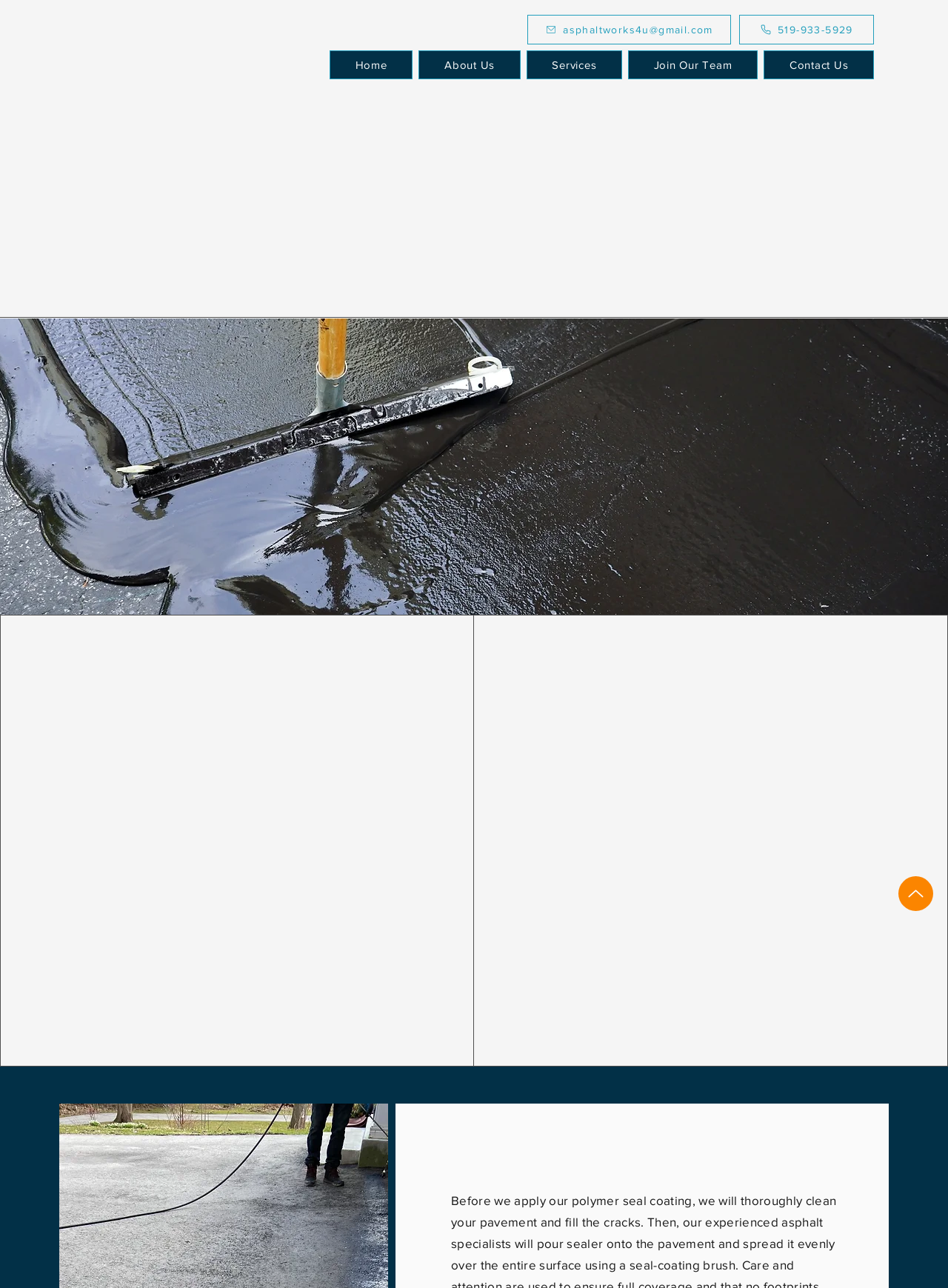Determine the bounding box coordinates of the element that should be clicked to execute the following command: "Click the logo".

[0.112, 0.009, 0.234, 0.077]